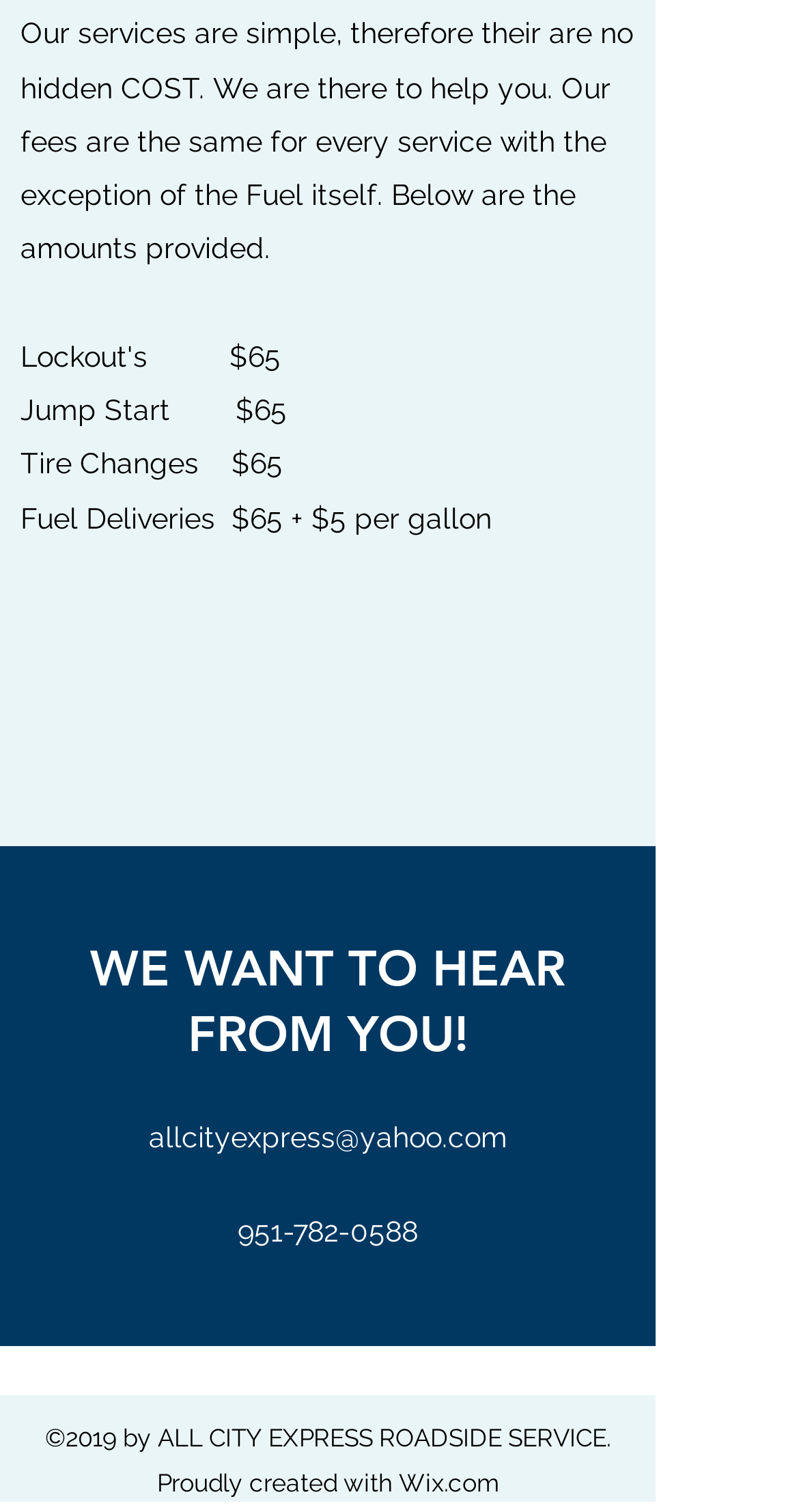What is the company's name?
Look at the image and provide a short answer using one word or a phrase.

ALL CITY EXPRESS ROADSIDE SERVICE